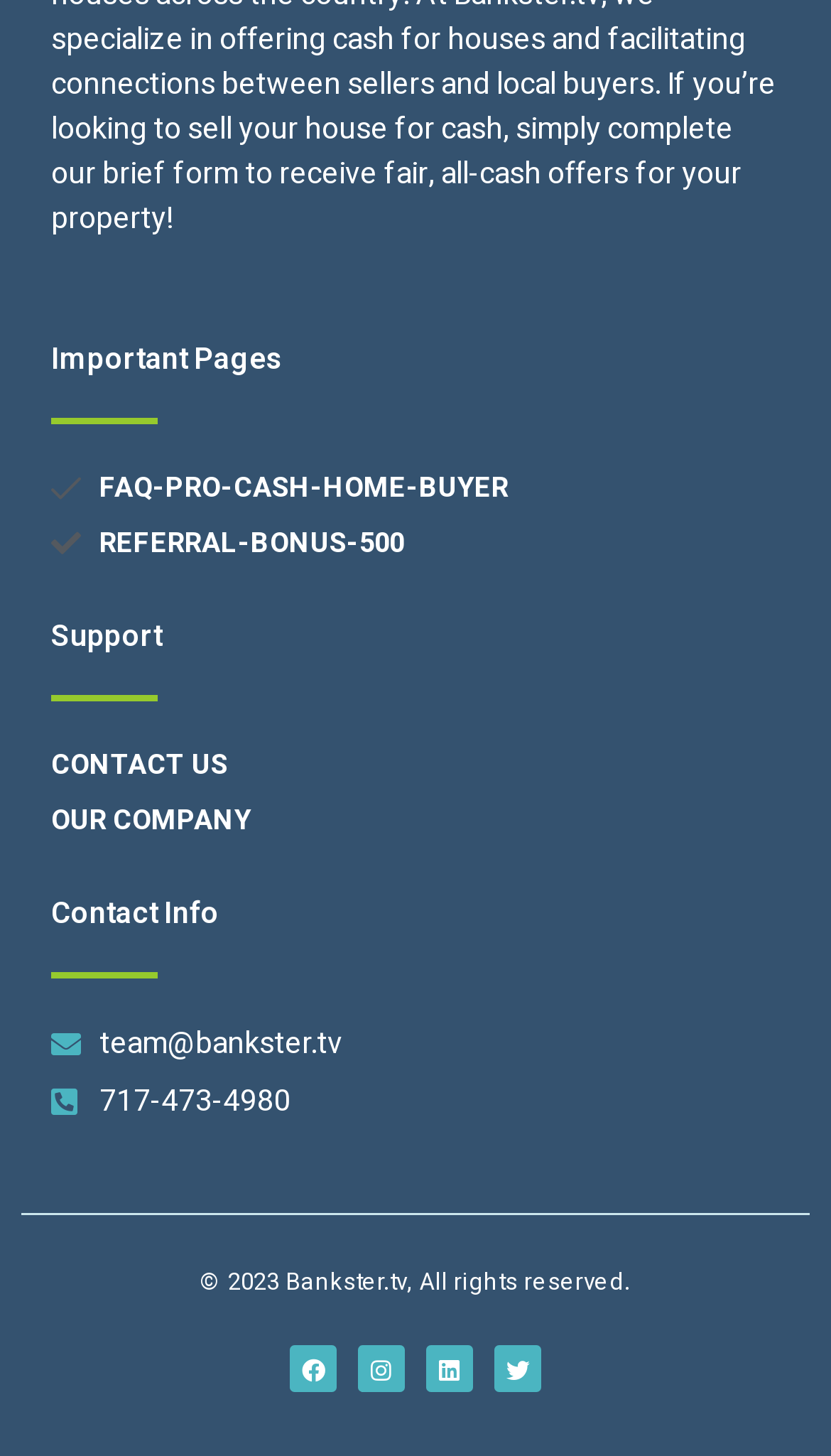What social media platforms does the company have?
Provide a detailed answer to the question, using the image to inform your response.

The social media platforms of the company can be found at the bottom of the webpage. There are four social media icons, which are Facebook, Instagram, Linkedin, and Twitter.